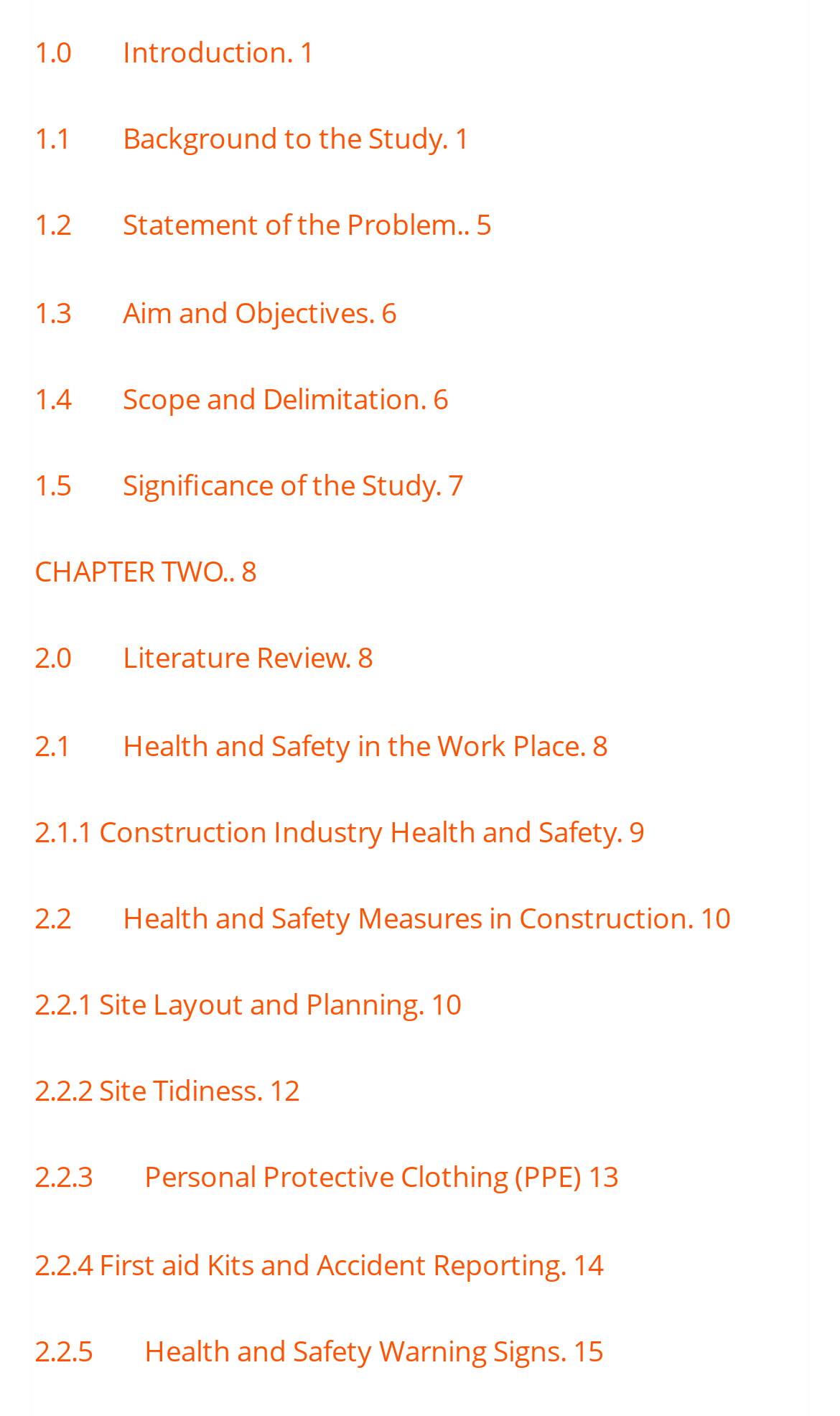Answer the question using only one word or a concise phrase: What is the page number of the section on Personal Protective Clothing?

13